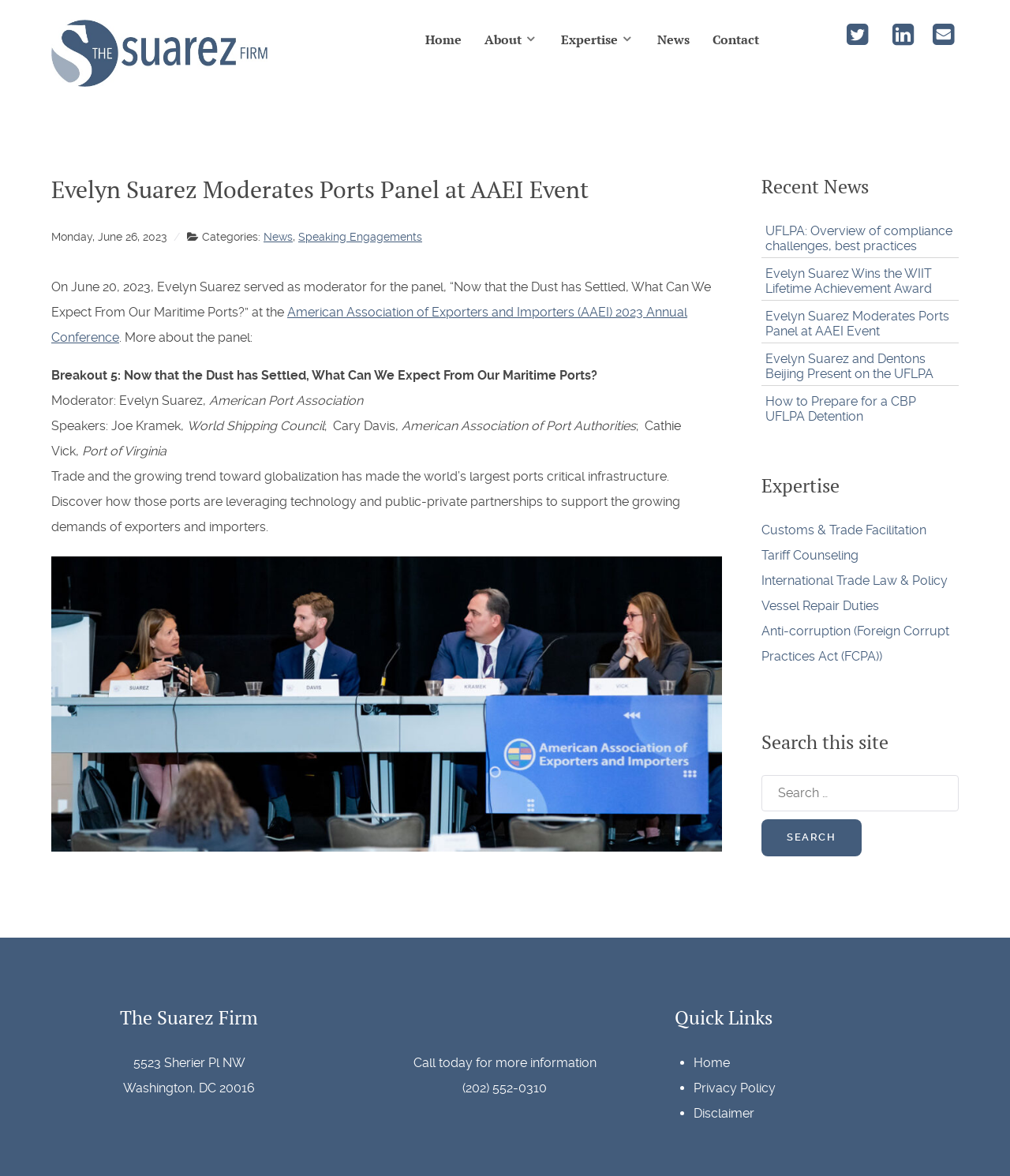Locate the bounding box coordinates of the clickable area to execute the instruction: "Read more about Evelyn Suarez's expertise in Customs & Trade Facilitation". Provide the coordinates as four float numbers between 0 and 1, represented as [left, top, right, bottom].

[0.754, 0.444, 0.917, 0.457]